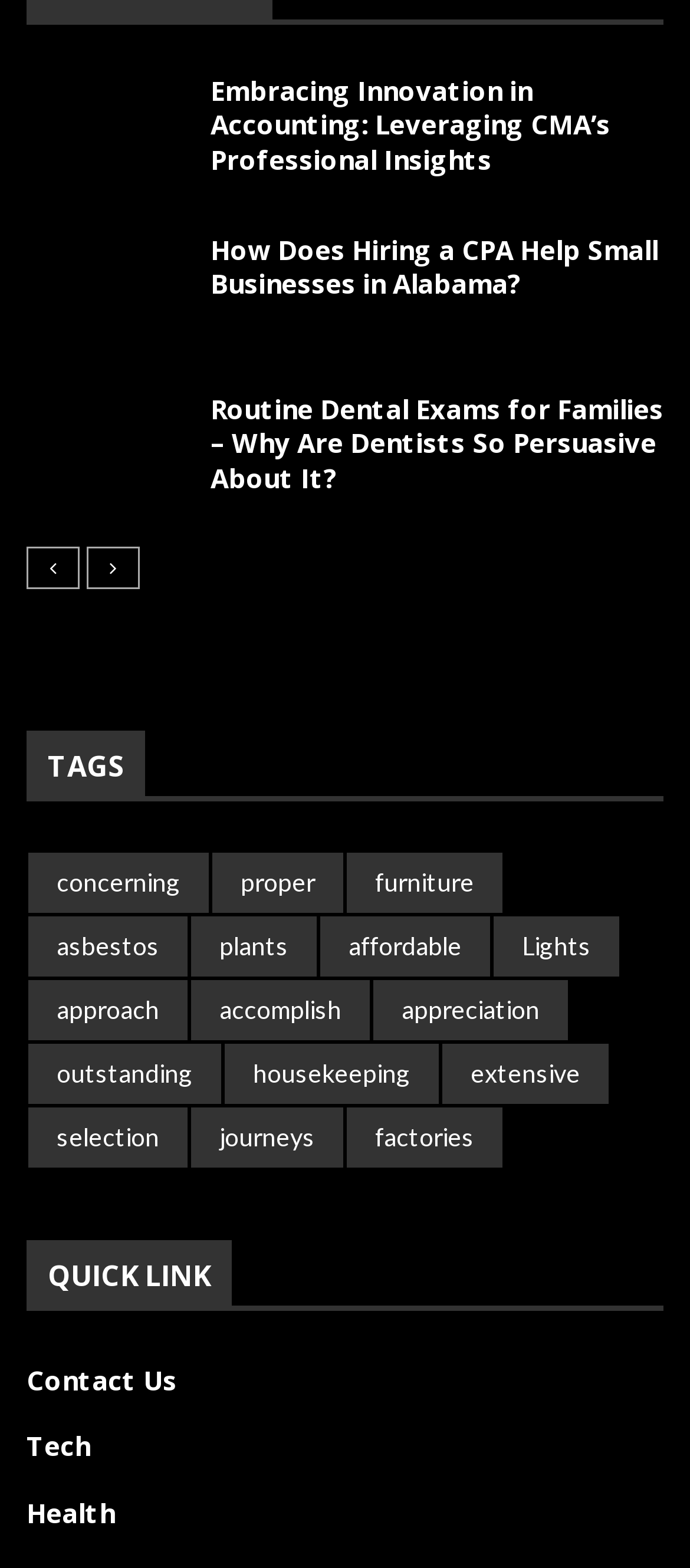Find and specify the bounding box coordinates that correspond to the clickable region for the instruction: "View the article about Routine Dental Exams for Families".

[0.305, 0.249, 0.962, 0.316]